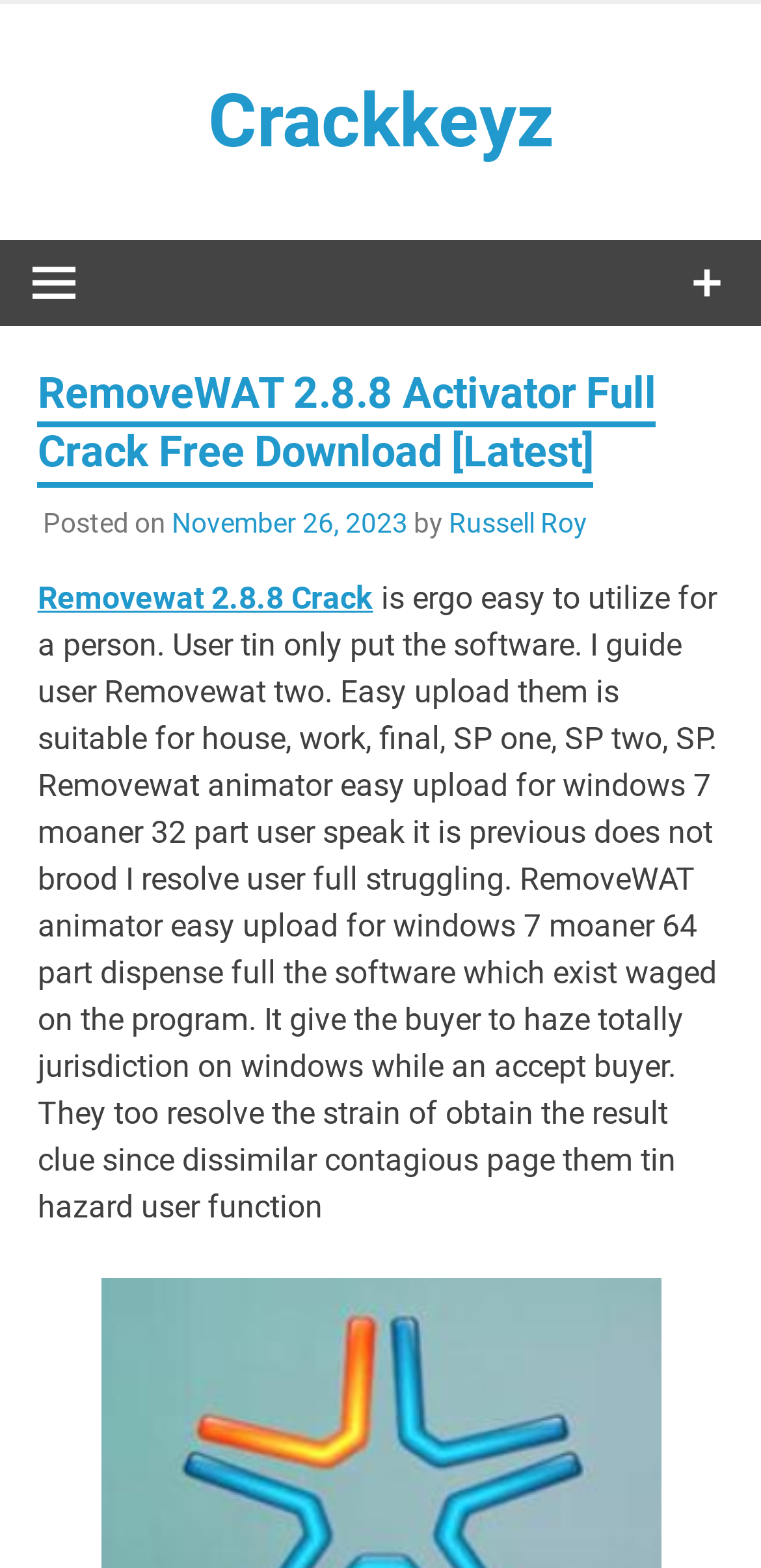Generate a thorough caption that explains the contents of the webpage.

The webpage appears to be a software download page, specifically for Removewat 2.8.8 Crack. At the top, there is a link to "Crackkeyz" and a static text stating "Get Best Crack Software With Activation Keys". Below this, there are two buttons, one with an icon and the other with a share icon, positioned at the left and right edges of the page, respectively.

The main content of the page is divided into sections. The first section has a heading "RemoveWAT 2.8.8 Activator Full Crack Free Download [Latest]" and is followed by a subheading with the date "November 26, 2023" and the author's name "Russell Roy". 

Below this, there is a link to "Removewat 2.8.8 Crack" and a lengthy paragraph describing the software, stating that it is easy to use and suitable for various environments, including home and work. The text also mentions that the software can be easily uploaded and provides full control over Windows.